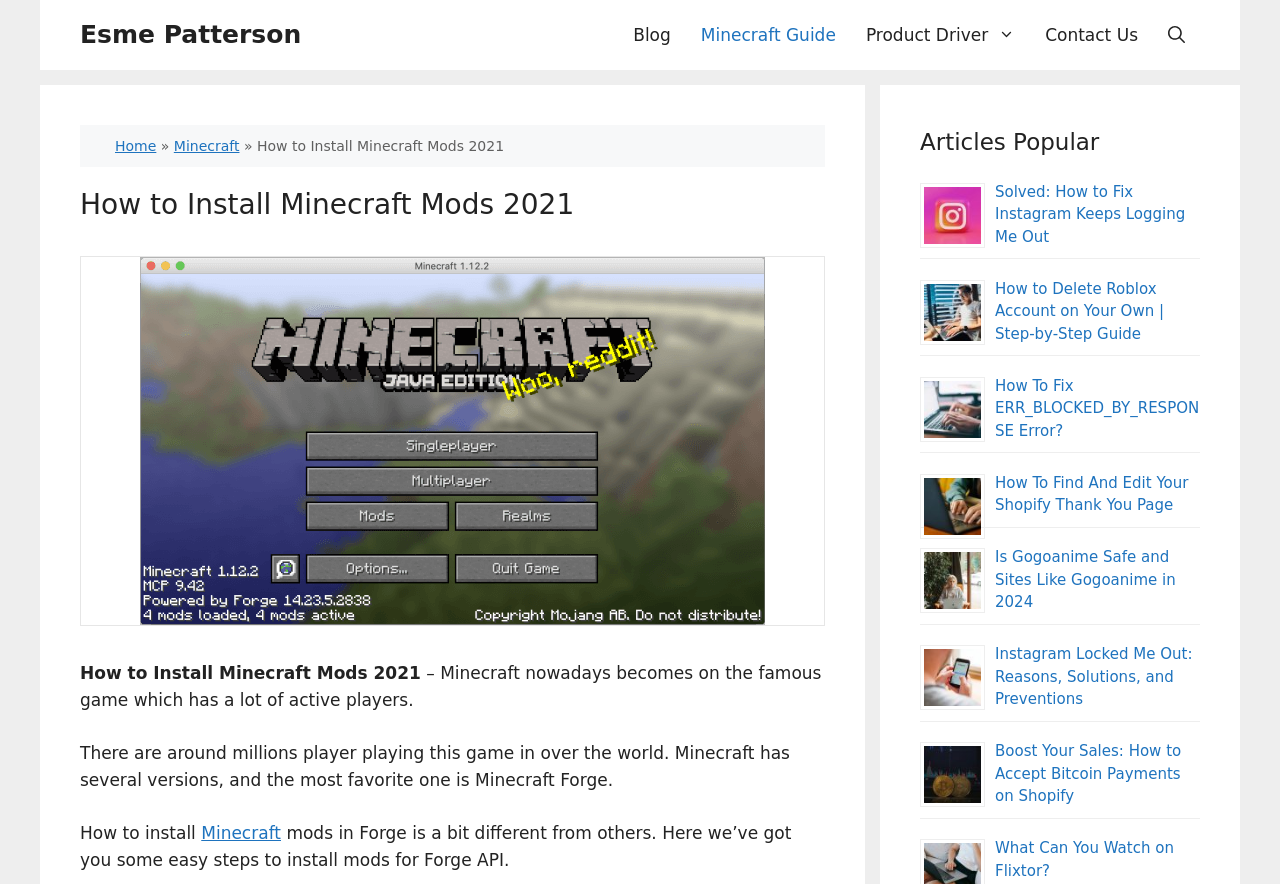What type of content is listed under 'Articles Popular'?
Please give a detailed answer to the question using the information shown in the image.

The 'Articles Popular' section lists various articles with headings such as 'How to Fix Instagram Keeps Logging Me Out', 'How to Delete Roblox Account on Your Own', and 'How To Fix ERR_BLOCKED_BY_RESPONSE Error?'. These headings suggest that the content listed is tutorials and guides on how to accomplish specific tasks.